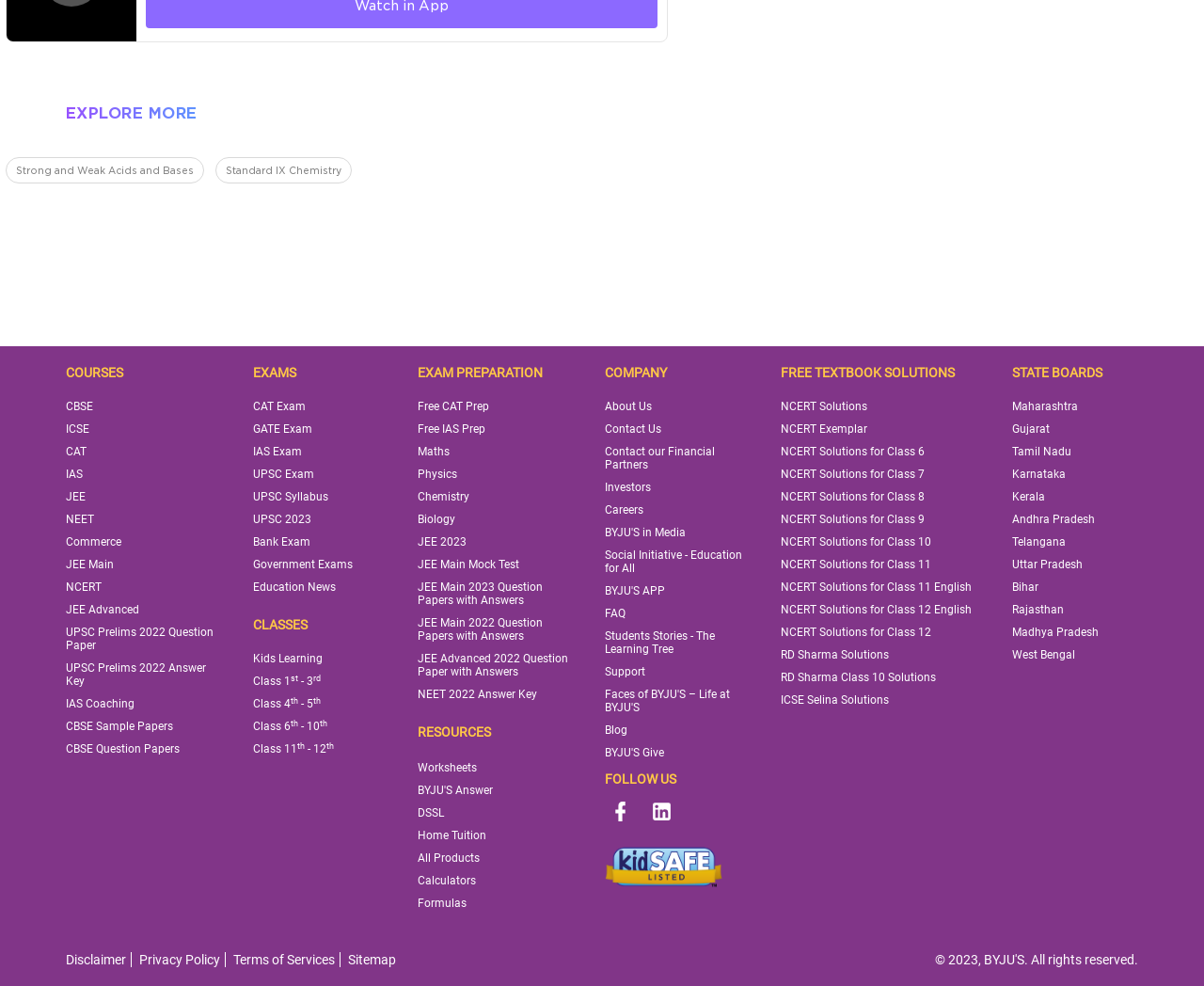Identify the bounding box coordinates of the clickable region required to complete the instruction: "Click on EXPLORE MORE". The coordinates should be given as four float numbers within the range of 0 and 1, i.e., [left, top, right, bottom].

[0.054, 0.106, 0.164, 0.124]